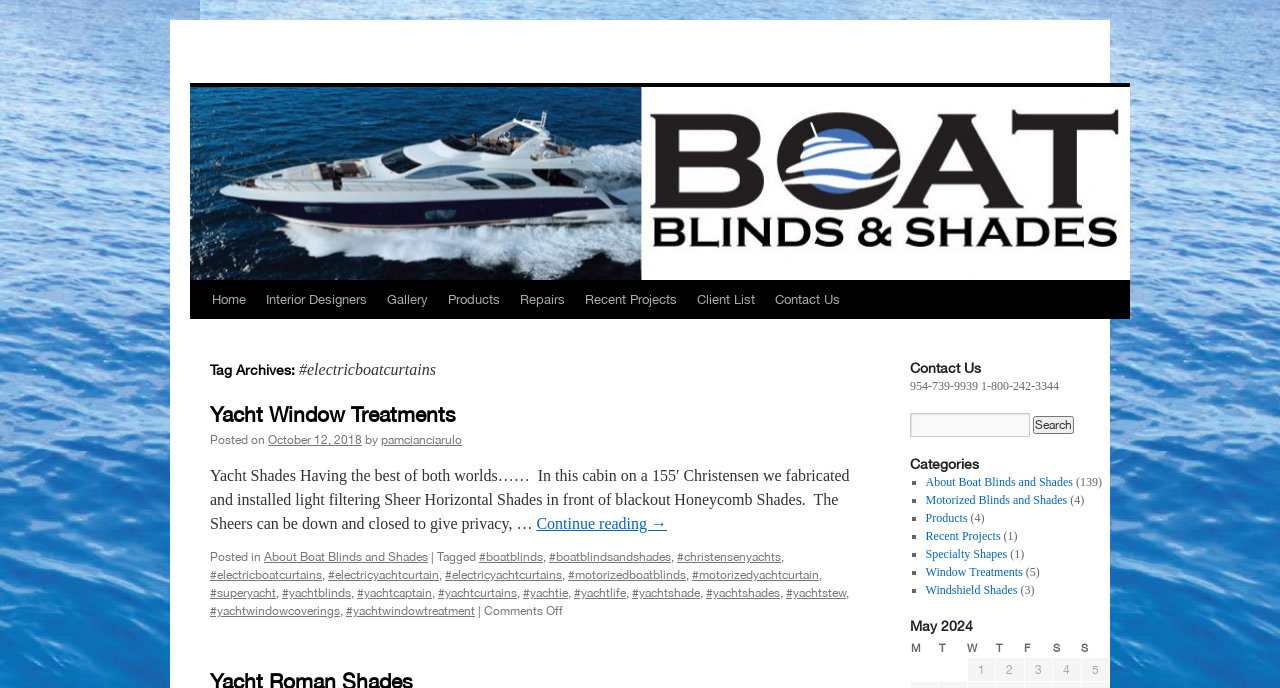Please give the bounding box coordinates of the area that should be clicked to fulfill the following instruction: "Contact Us". The coordinates should be in the format of four float numbers from 0 to 1, i.e., [left, top, right, bottom].

[0.711, 0.522, 0.867, 0.548]